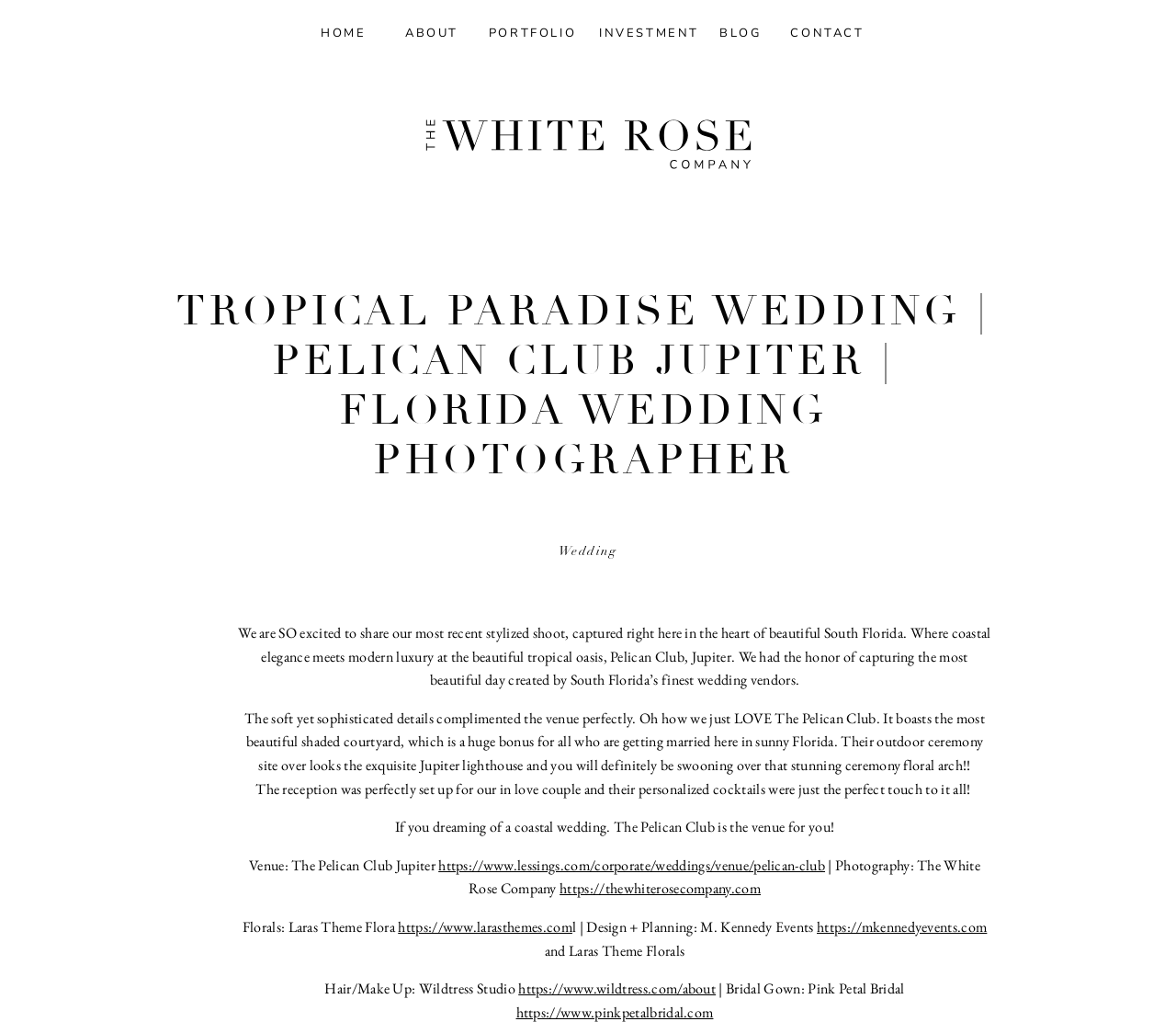What is the name of the florist that provided the flowers for the wedding?
Please answer using one word or phrase, based on the screenshot.

Laras Theme Flora